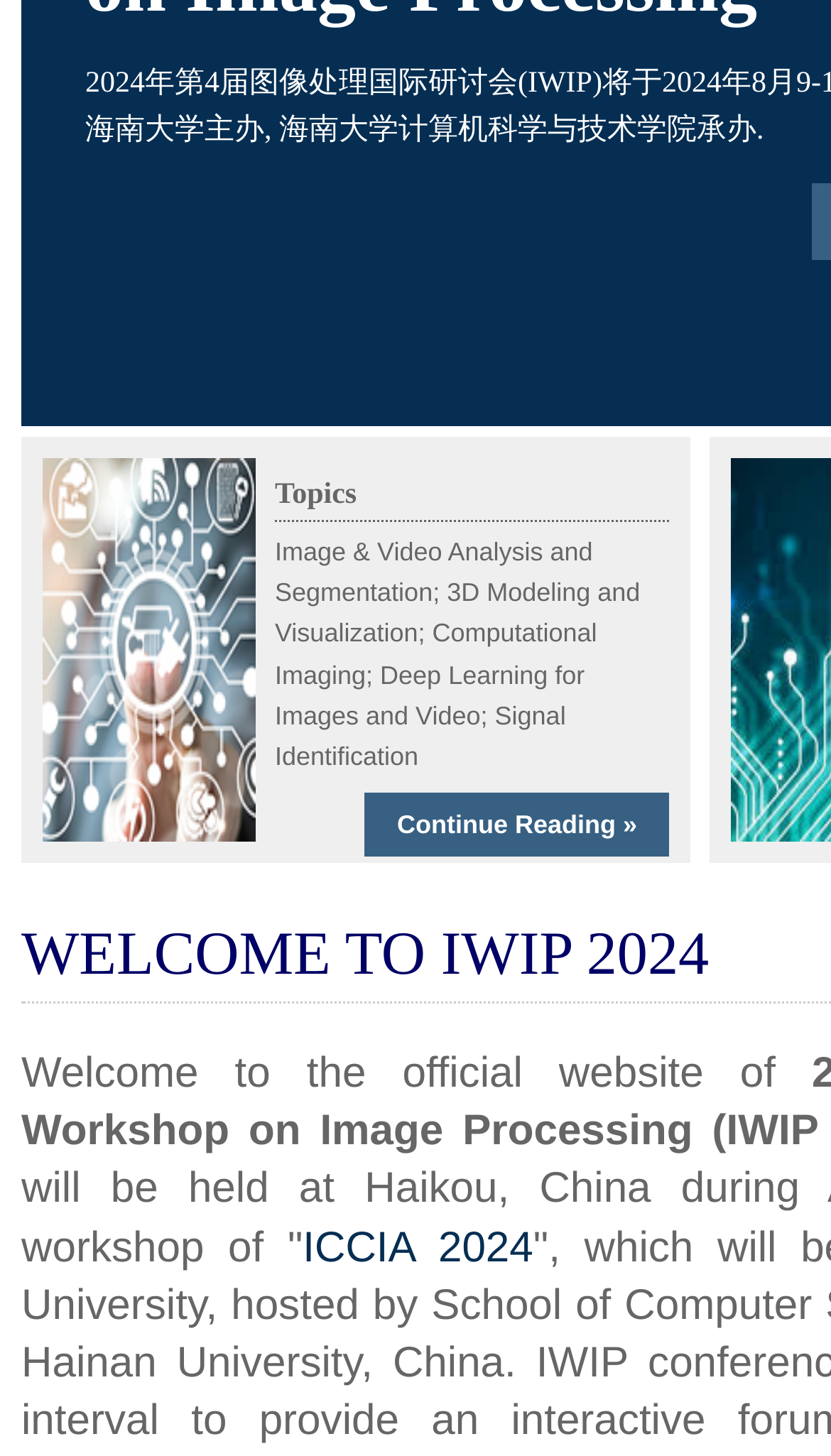From the webpage screenshot, identify the region described by ICCIA 2024. Provide the bounding box coordinates as (top-left x, top-left y, bottom-right x, bottom-right y), with each value being a floating point number between 0 and 1.

[0.364, 0.88, 0.642, 0.913]